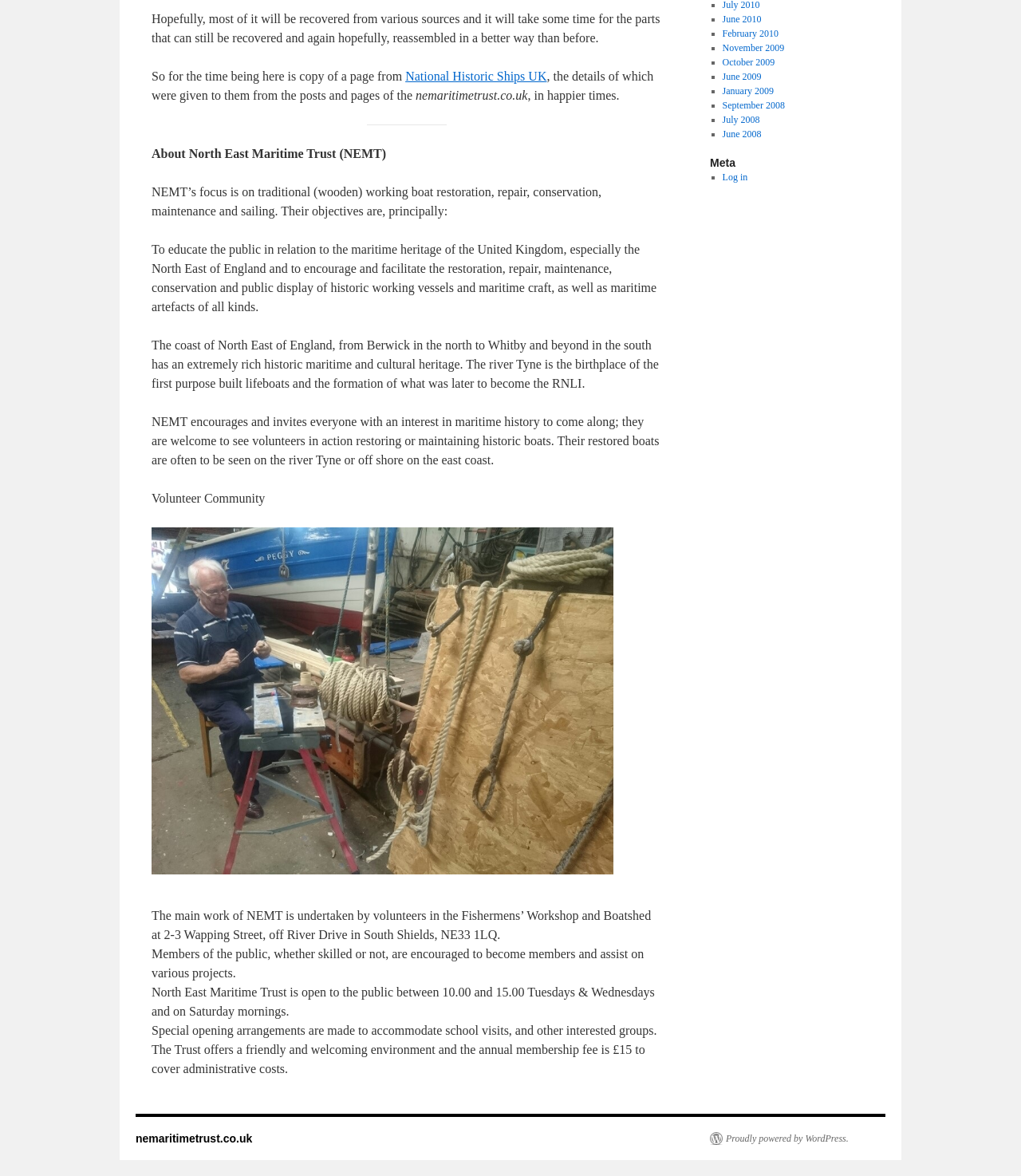Locate the bounding box coordinates of the UI element described by: "Business". The bounding box coordinates should consist of four float numbers between 0 and 1, i.e., [left, top, right, bottom].

None